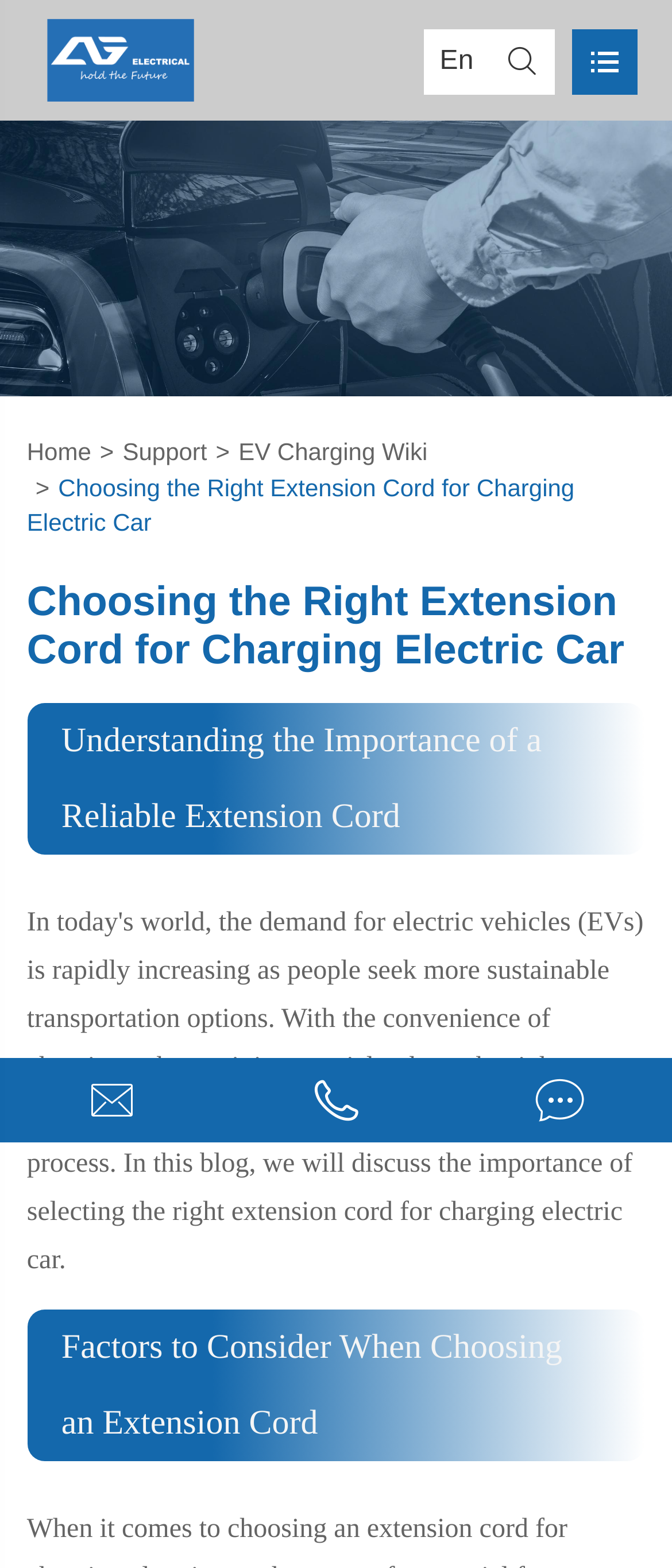Based on the element description Support, identify the bounding box coordinates for the UI element. The coordinates should be in the format (top-left x, top-left y, bottom-right x, bottom-right y) and within the 0 to 1 range.

[0.182, 0.28, 0.308, 0.297]